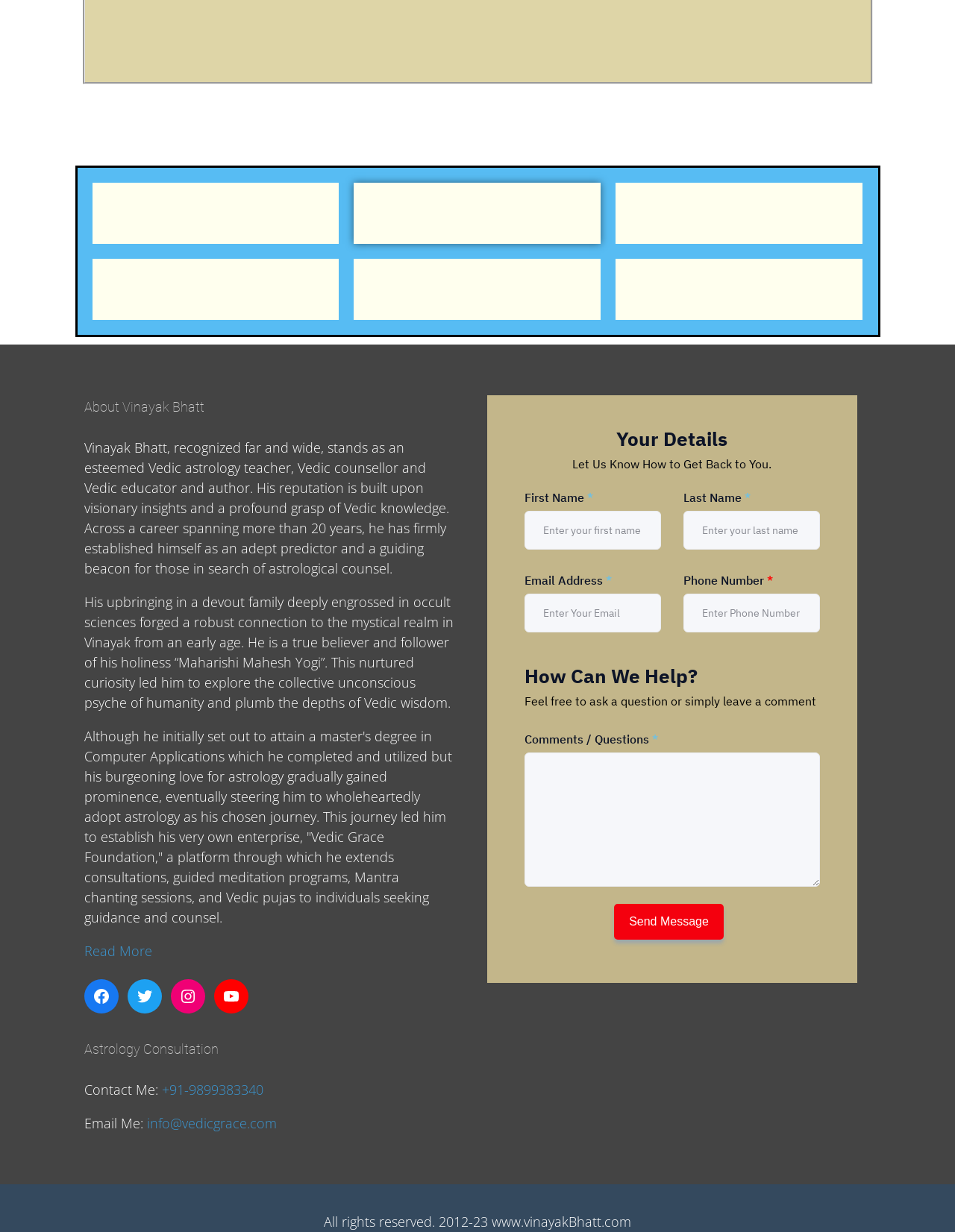Find the bounding box coordinates of the area to click in order to follow the instruction: "Send a message".

[0.643, 0.734, 0.758, 0.763]